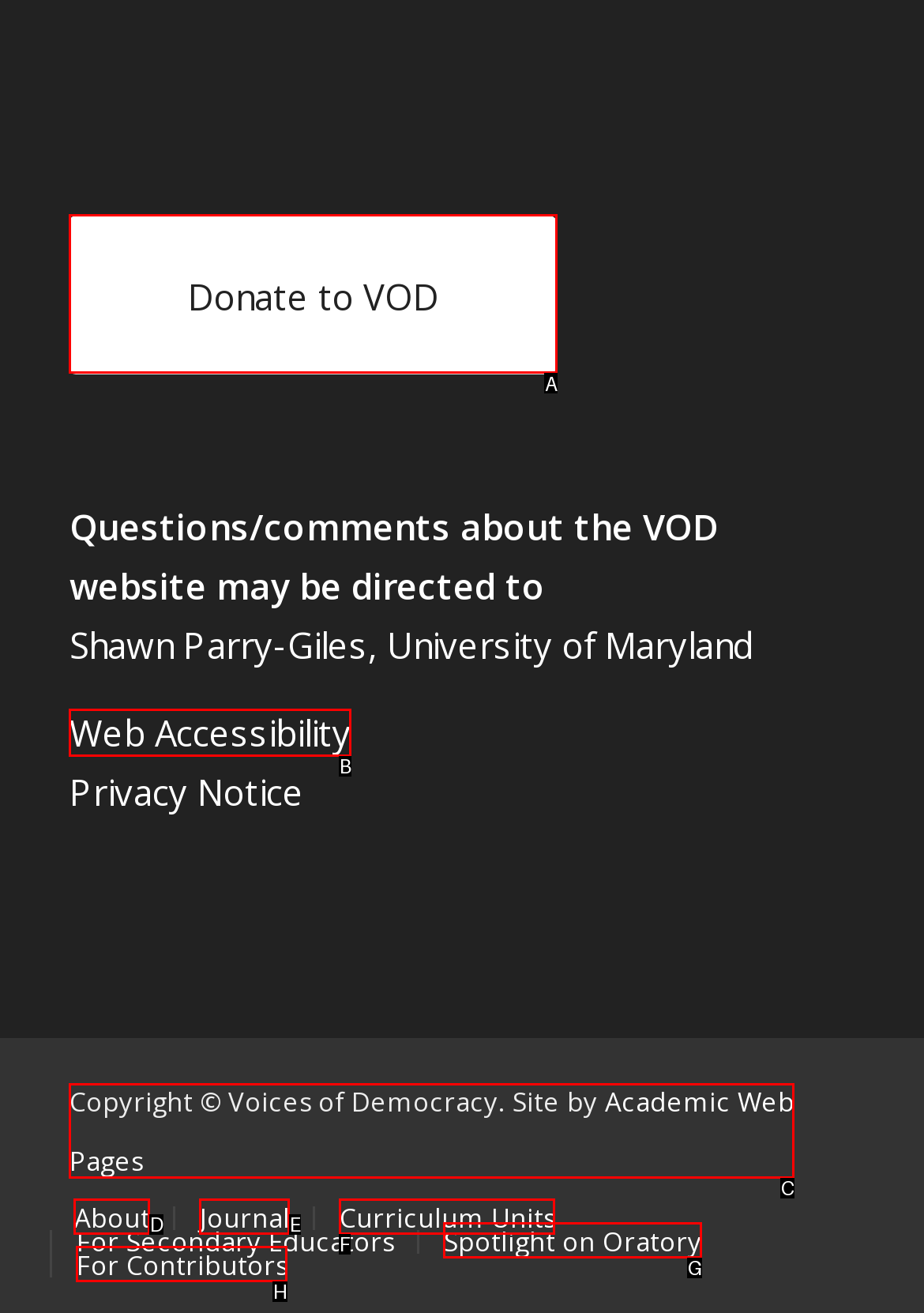Given the description: Journal, select the HTML element that best matches it. Reply with the letter of your chosen option.

E